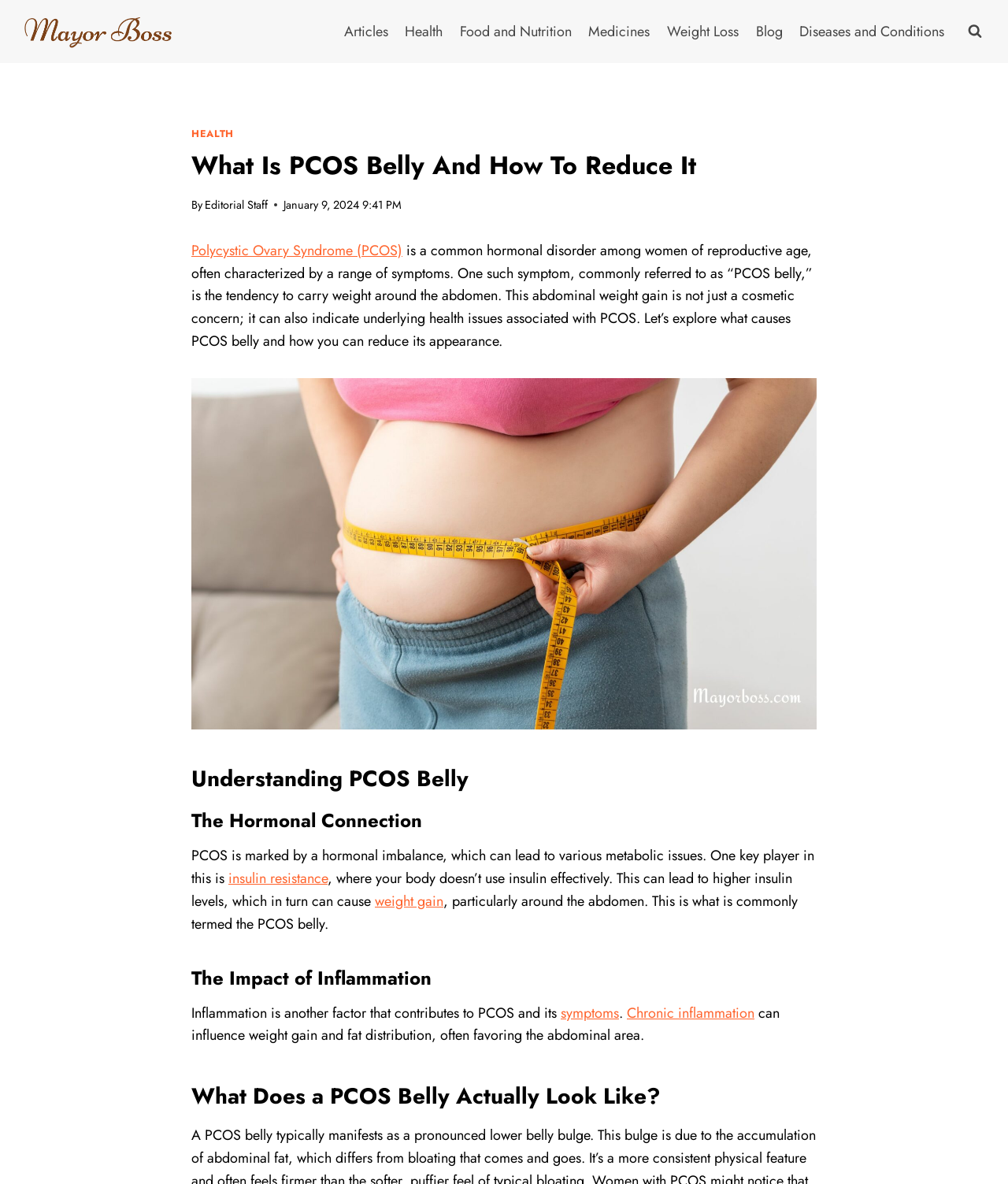Using the information in the image, give a detailed answer to the following question: What is PCOS belly?

According to the webpage, PCOS belly refers to the tendency to carry weight around the abdomen, which is not just a cosmetic concern but can also indicate underlying health issues associated with PCOS.